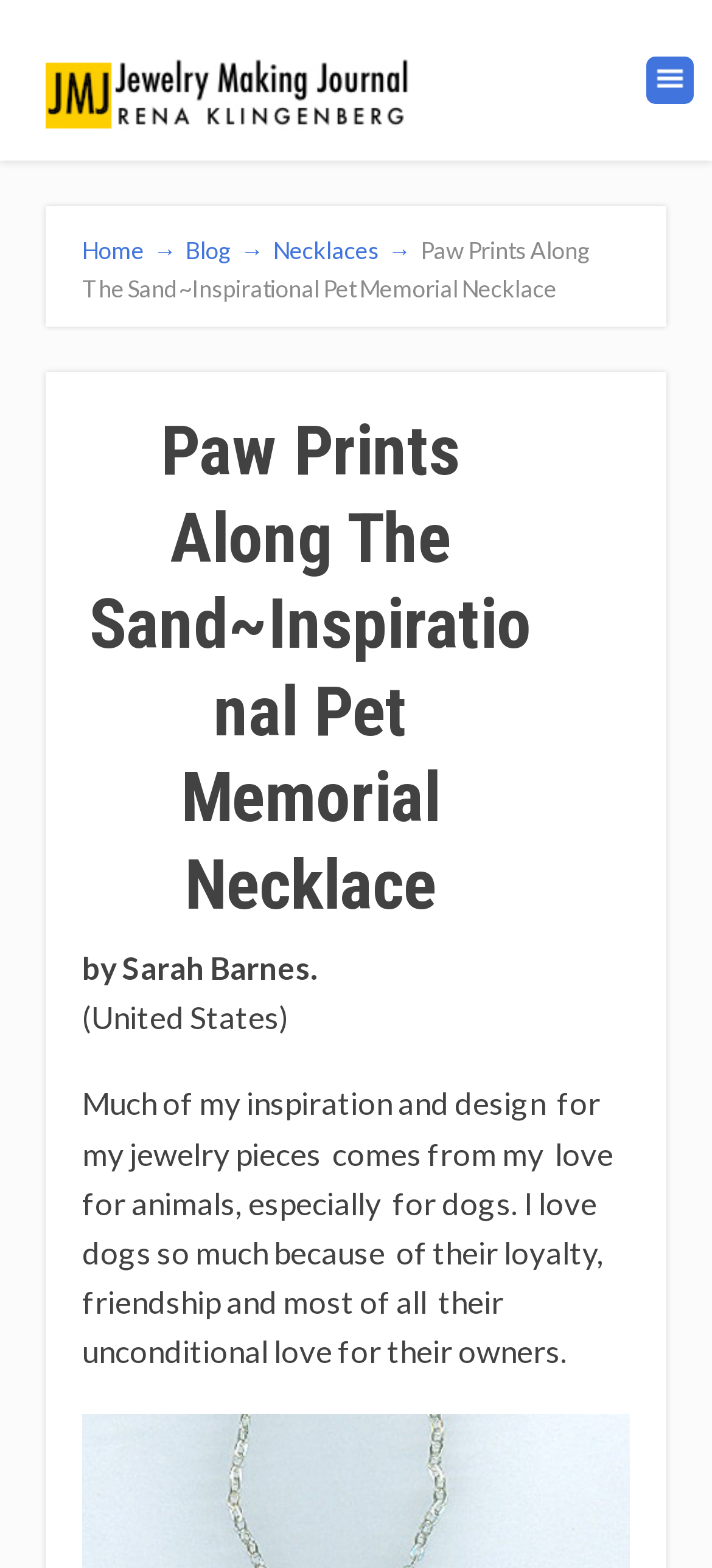Provide an in-depth caption for the contents of the webpage.

The webpage appears to be a blog post or article about a specific jewelry piece, titled "Paw Prints Along The Sand~Inspirational Pet Memorial Necklace". At the top of the page, there is a header section with a logo image and a link to "Jewelry Making Journal" on the left, and a navigation menu with links to "Home", "Blog", and "Necklaces" on the right.

Below the header, the title of the article "Paw Prints Along The Sand~Inspirational Pet Memorial Necklace" is prominently displayed, with the author's name "Sarah Barnes" and location "(United States)" written in smaller text below it.

The main content of the page is a paragraph of text that describes the inspiration behind the jewelry piece, which comes from the author's love for animals, especially dogs. The text explains that the author loves dogs for their loyalty, friendship, and unconditional love for their owners.

There are no other UI elements or images on the page besides the logo image in the header section. The overall layout is simple and easy to read, with a clear hierarchy of information.